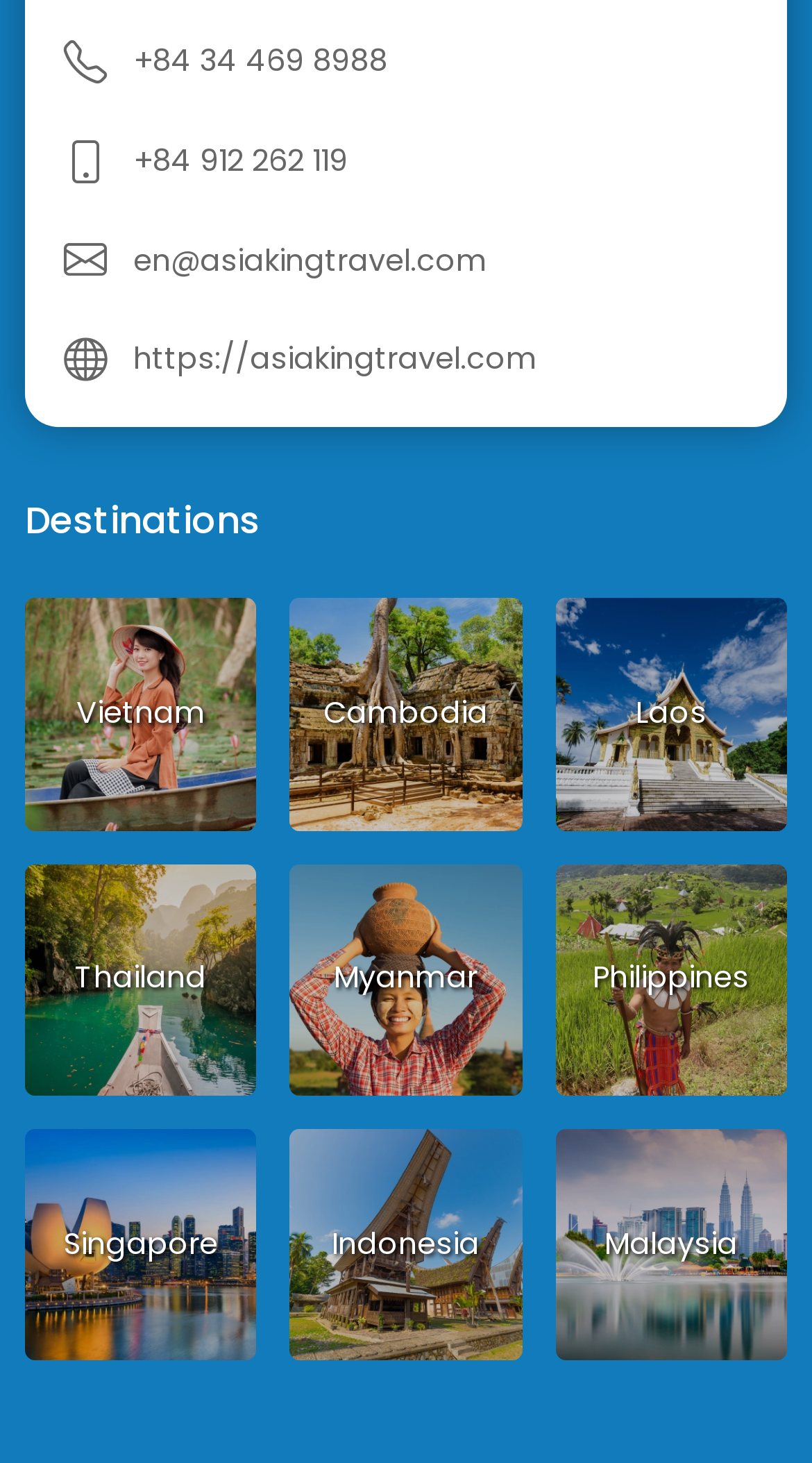What is the contact email?
We need a detailed and exhaustive answer to the question. Please elaborate.

I found the contact email by looking at the links at the top of the page, and one of the links has the text 'en@asiakingtravel.com' which appears to be an email address.